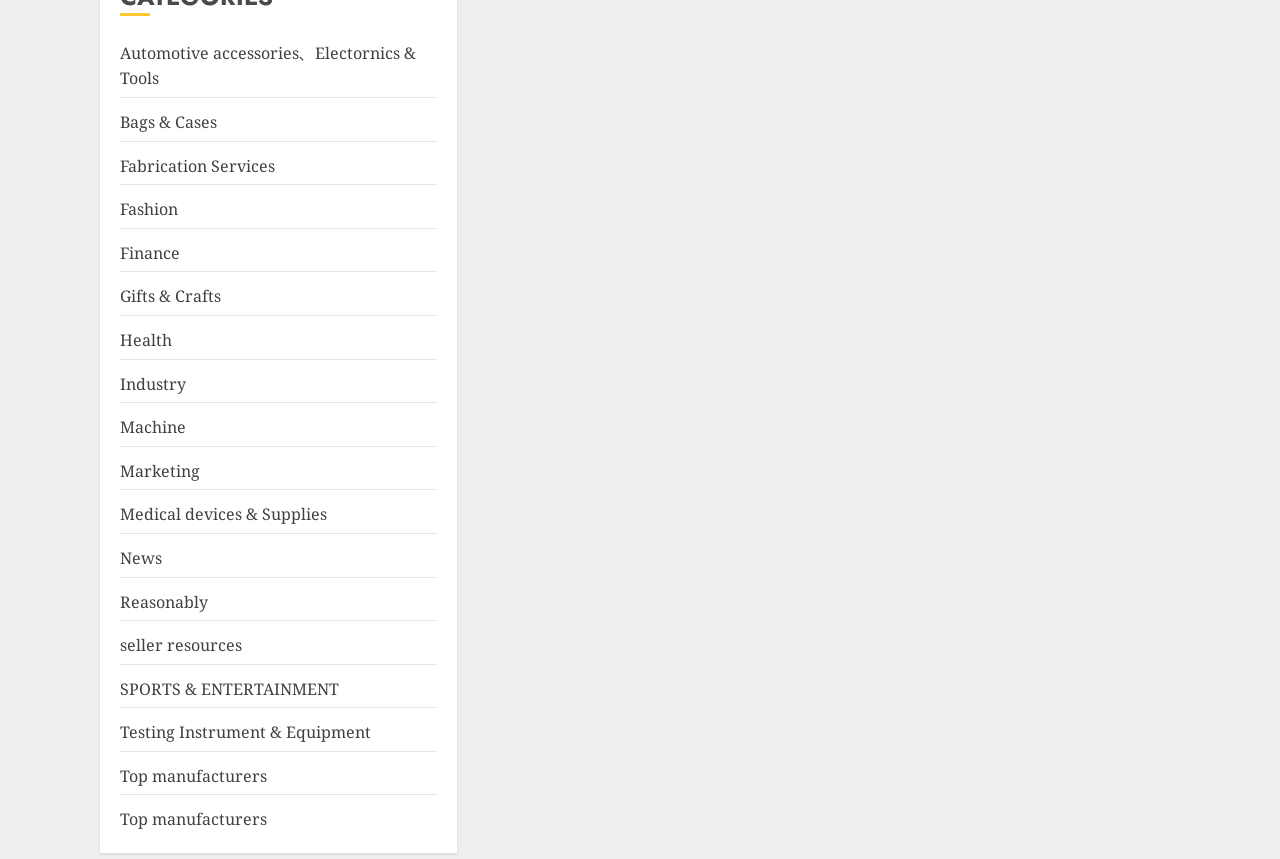Find the bounding box coordinates for the element that must be clicked to complete the instruction: "View sports and entertainment items". The coordinates should be four float numbers between 0 and 1, indicated as [left, top, right, bottom].

[0.094, 0.789, 0.265, 0.816]